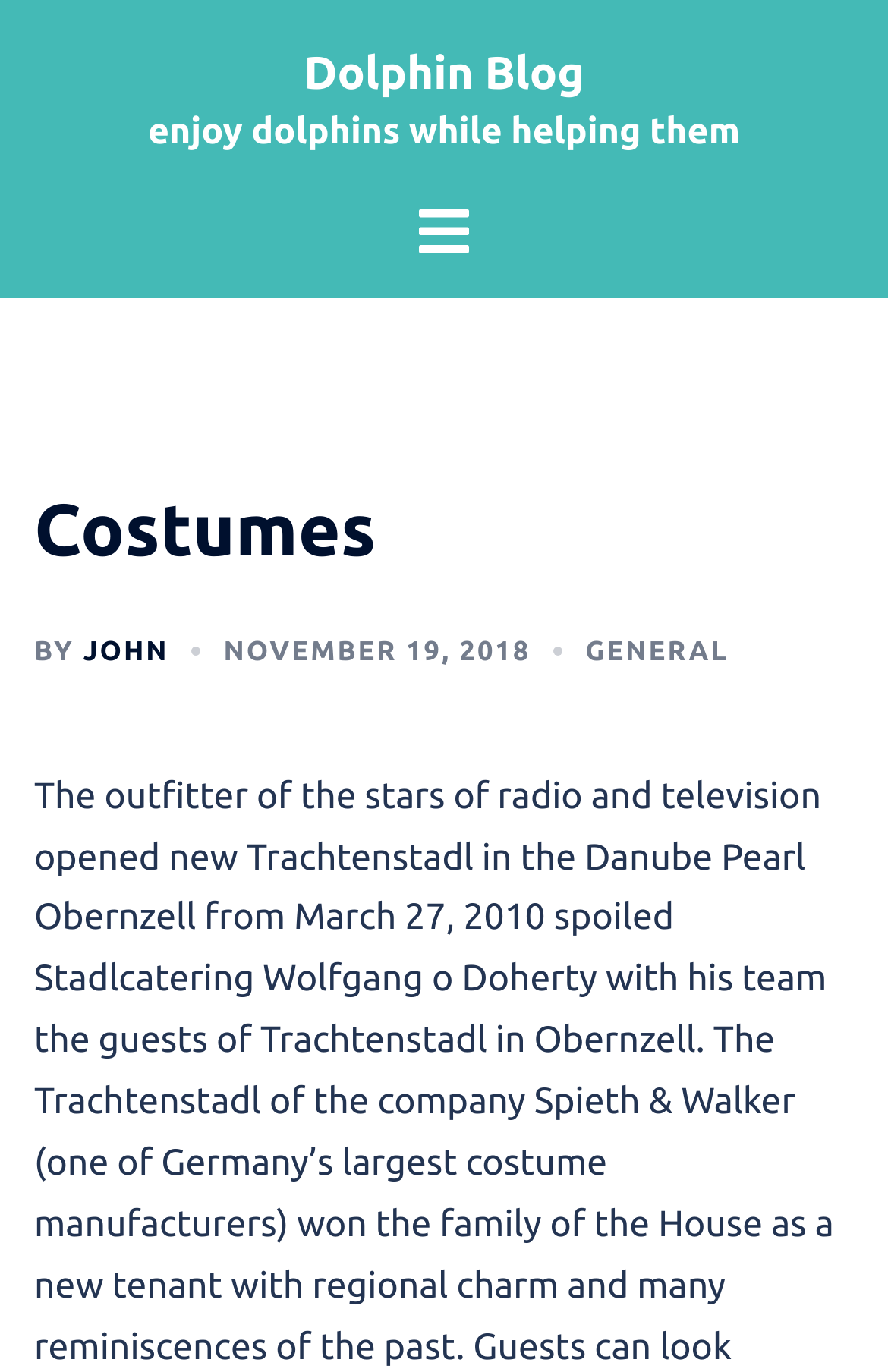What is the title of the blog post?
Based on the screenshot, respond with a single word or phrase.

Costumes